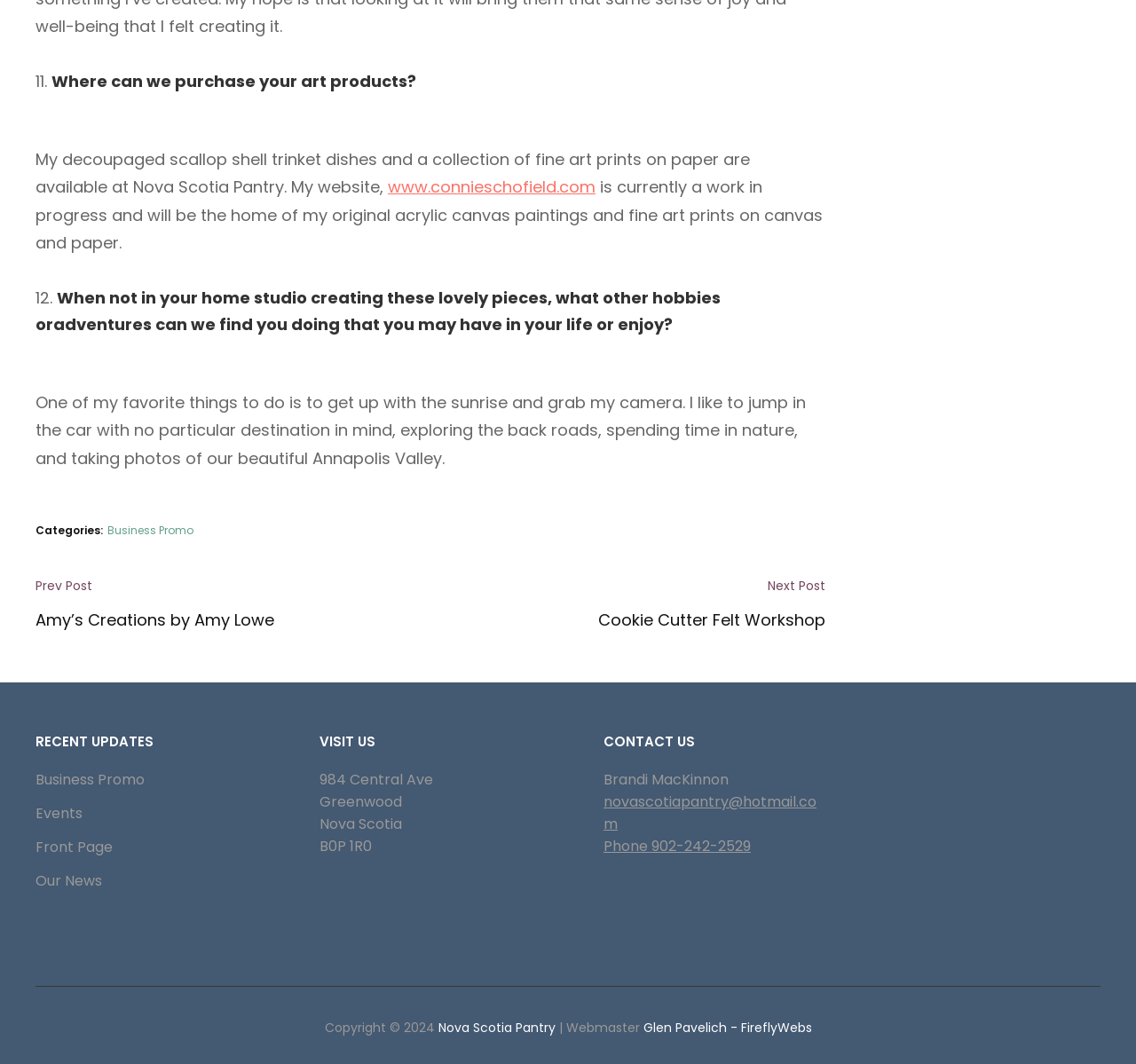Where can I buy the artist's products?
Please give a detailed and elaborate answer to the question based on the image.

According to the text, the artist's decoupaged scallop shell trinket dishes and fine art prints on paper are available at Nova Scotia Pantry.